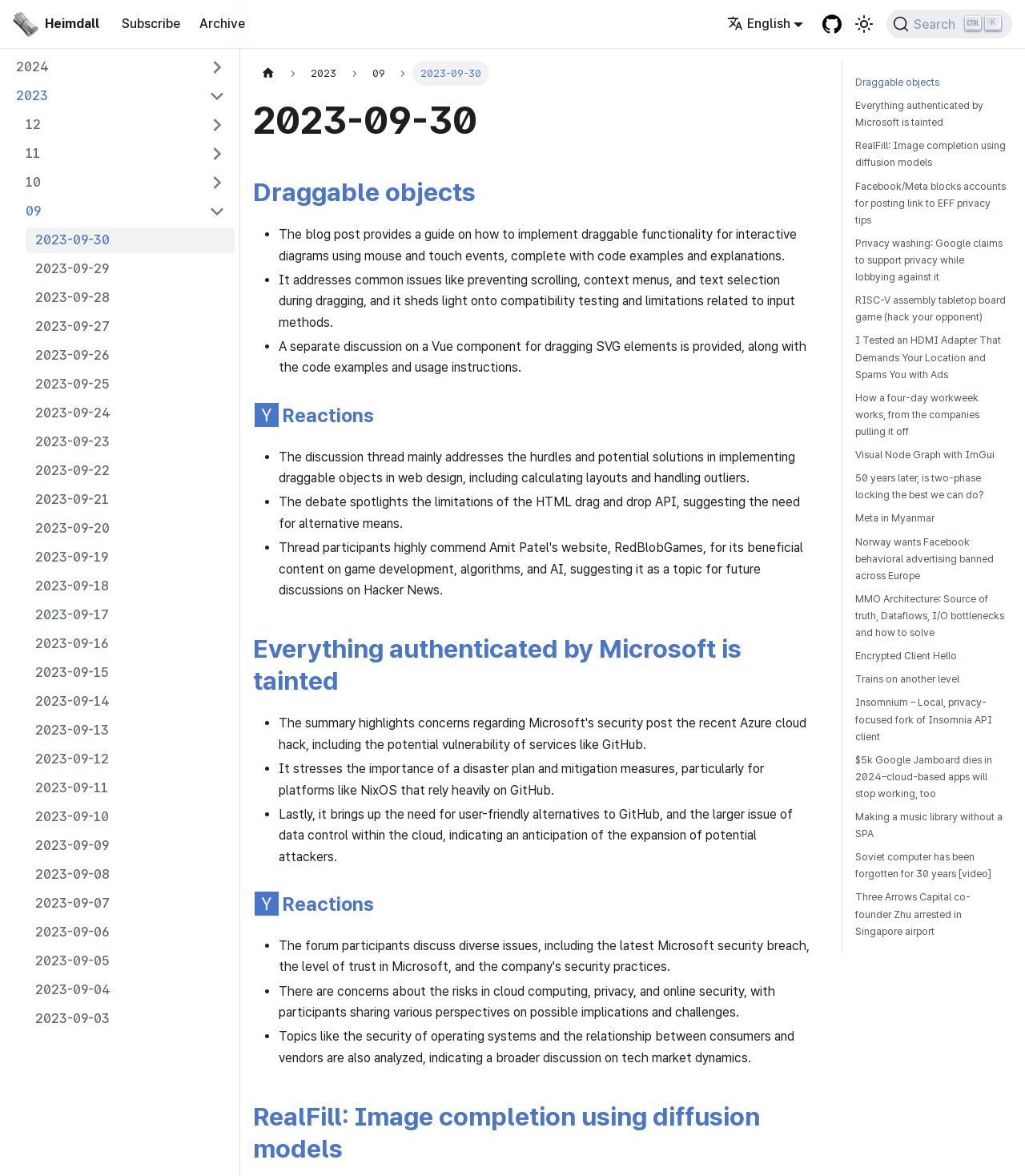Given the element description, predict the bounding box coordinates in the format (top-left x, top-left y, bottom-right x, bottom-right y). Make sure all values are between 0 and 1. Here is the element description: Visual Node Graph with ImGui

[0.834, 0.379, 0.981, 0.394]